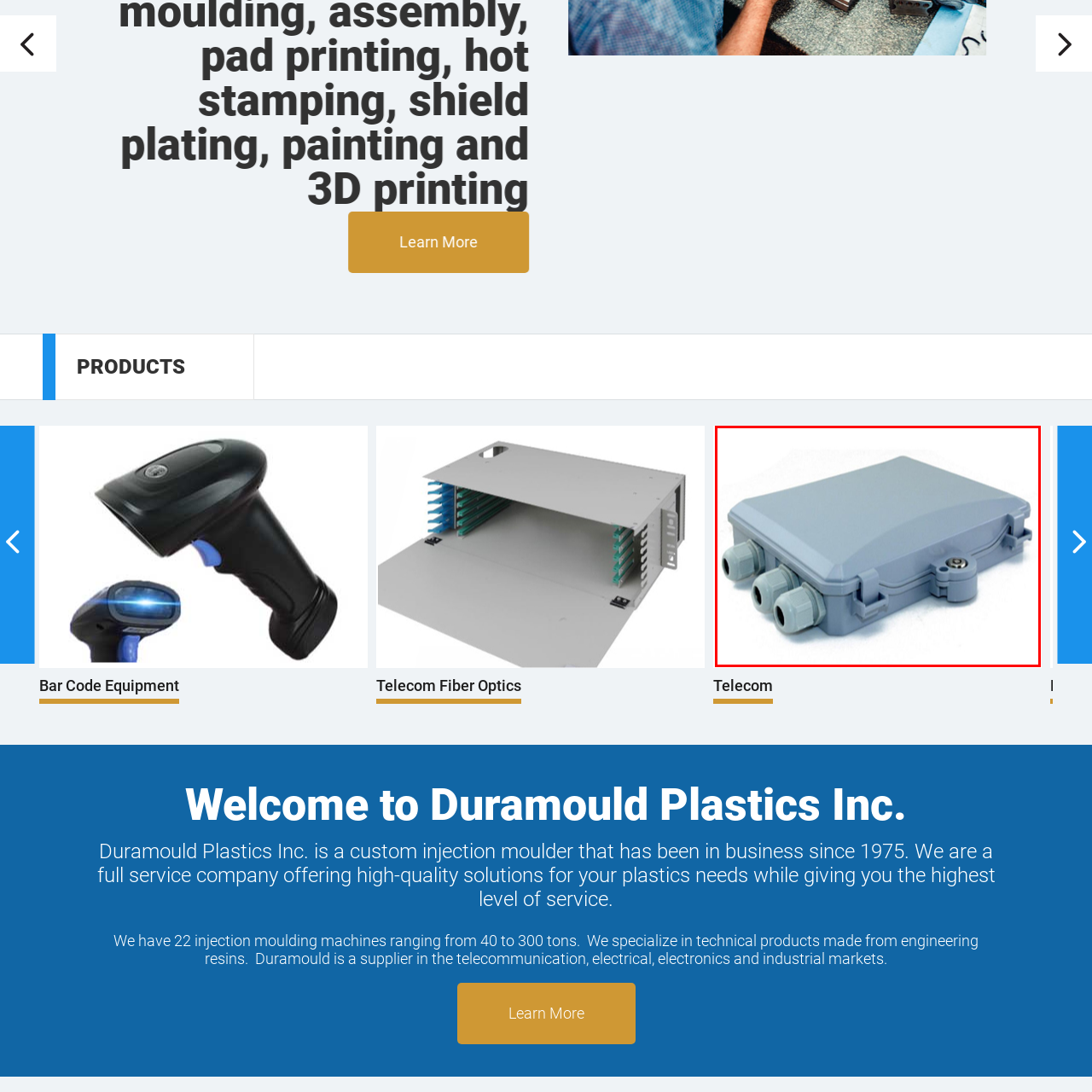Provide a comprehensive description of the content within the red-highlighted area of the image.

The image showcases a grey telecommunication enclosure, designed for outdoor use and characterized by its robust construction. This compact box features three port openings, each equipped with cable connectors, facilitating secure and organized cable management. The smooth, curved top provides a low-profile appearance, allowing it to blend discreetly into various environments. This type of enclosure is essential in the telecommunications industry, where it protects delicate electronic components from environmental factors while ensuring optimal performance and connectivity. The surrounding context highlights its relevance in the broader category of telecom solutions offered by Duramould Plastics Inc.